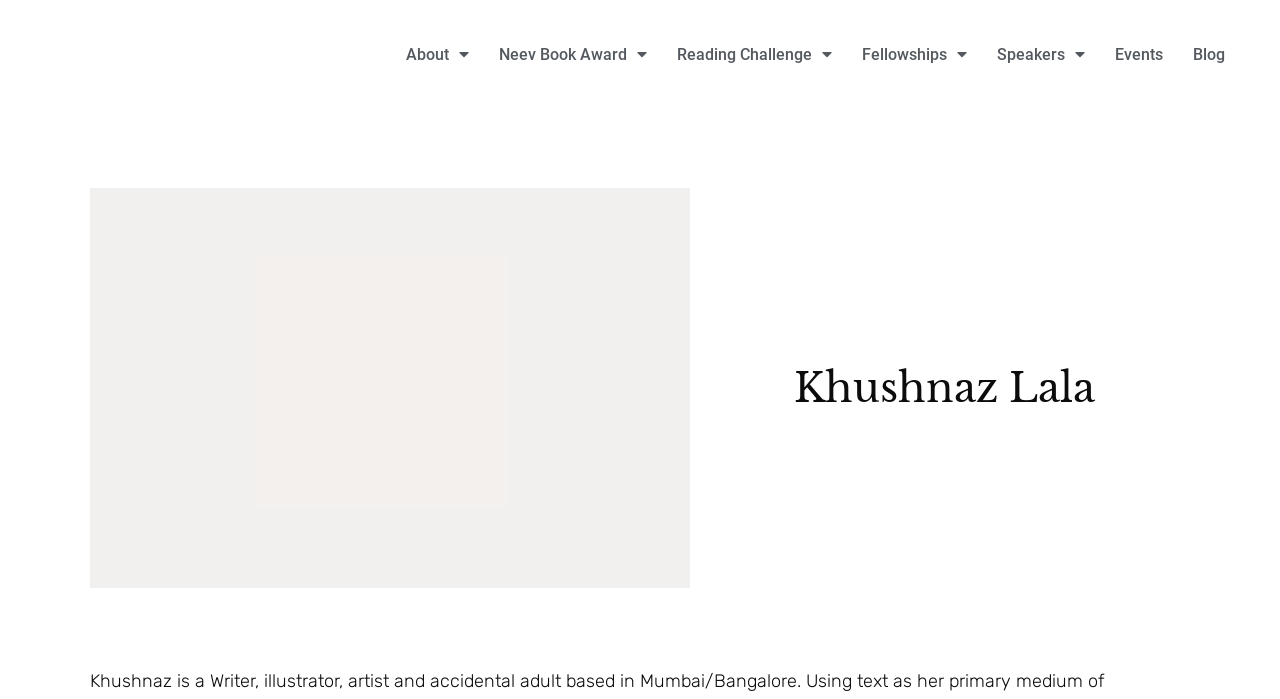Please identify the bounding box coordinates of the element I should click to complete this instruction: 'Check the category of links'. The coordinates should be given as four float numbers between 0 and 1, like this: [left, top, right, bottom].

None